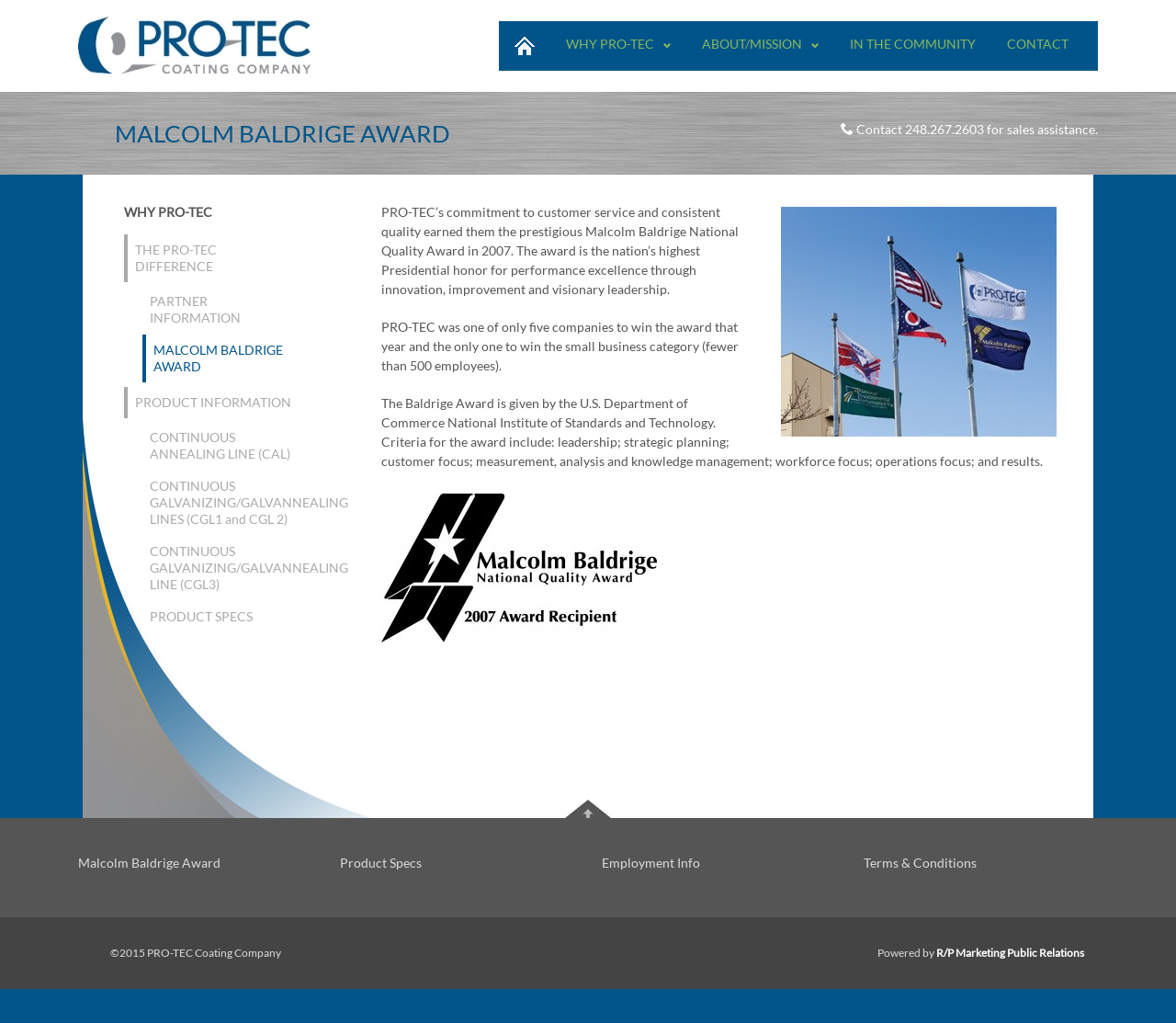Please identify the bounding box coordinates of the element I should click to complete this instruction: 'Learn about the Malcolm Baldrige Award'. The coordinates should be given as four float numbers between 0 and 1, like this: [left, top, right, bottom].

[0.066, 0.09, 0.383, 0.171]